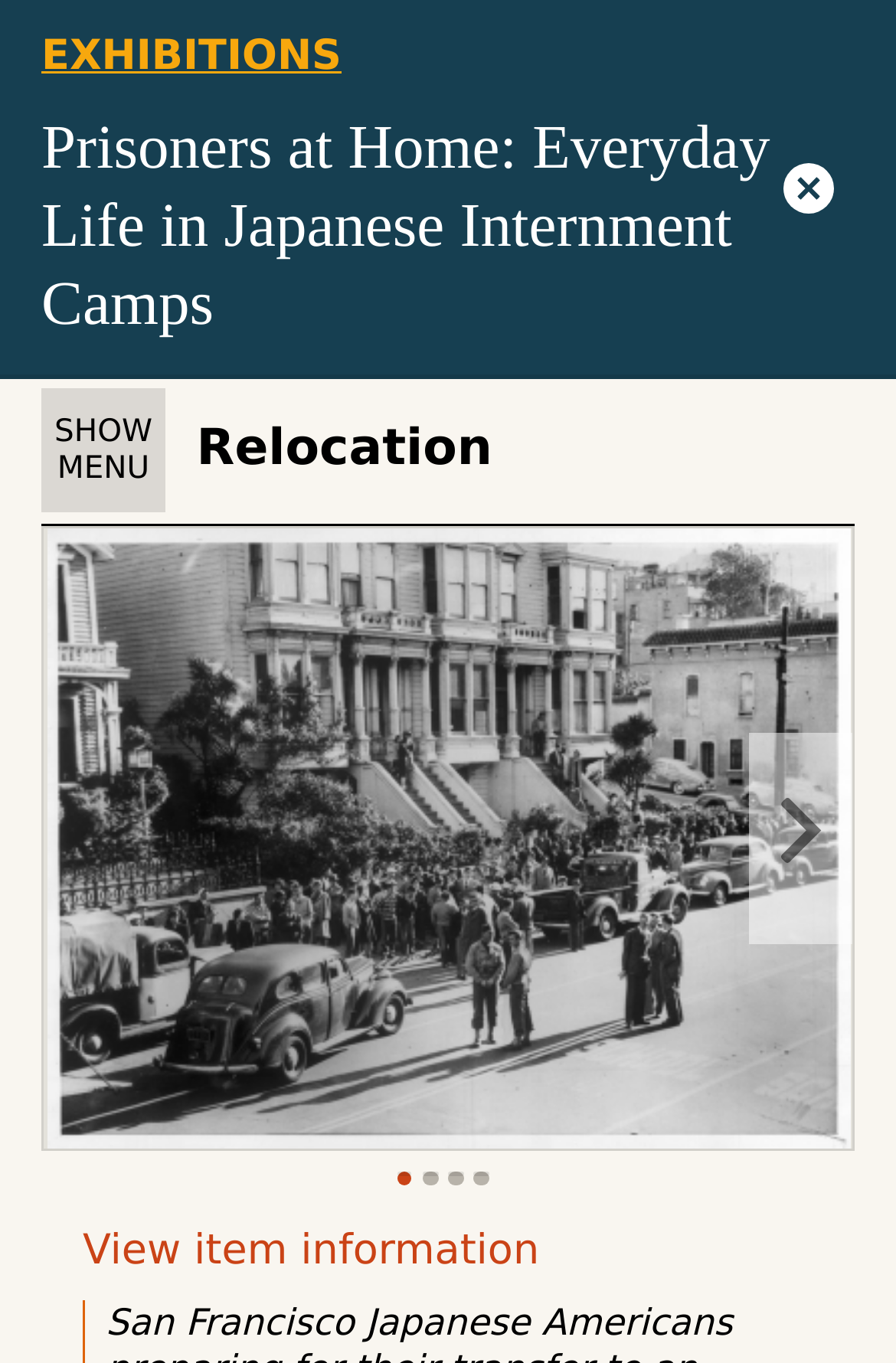What is the function of the 'SHOW MENU' button?
Please provide a full and detailed response to the question.

The 'SHOW MENU' button is located at the top of the page, and its expanded state is False, which implies that it is used to show a menu that is currently hidden.